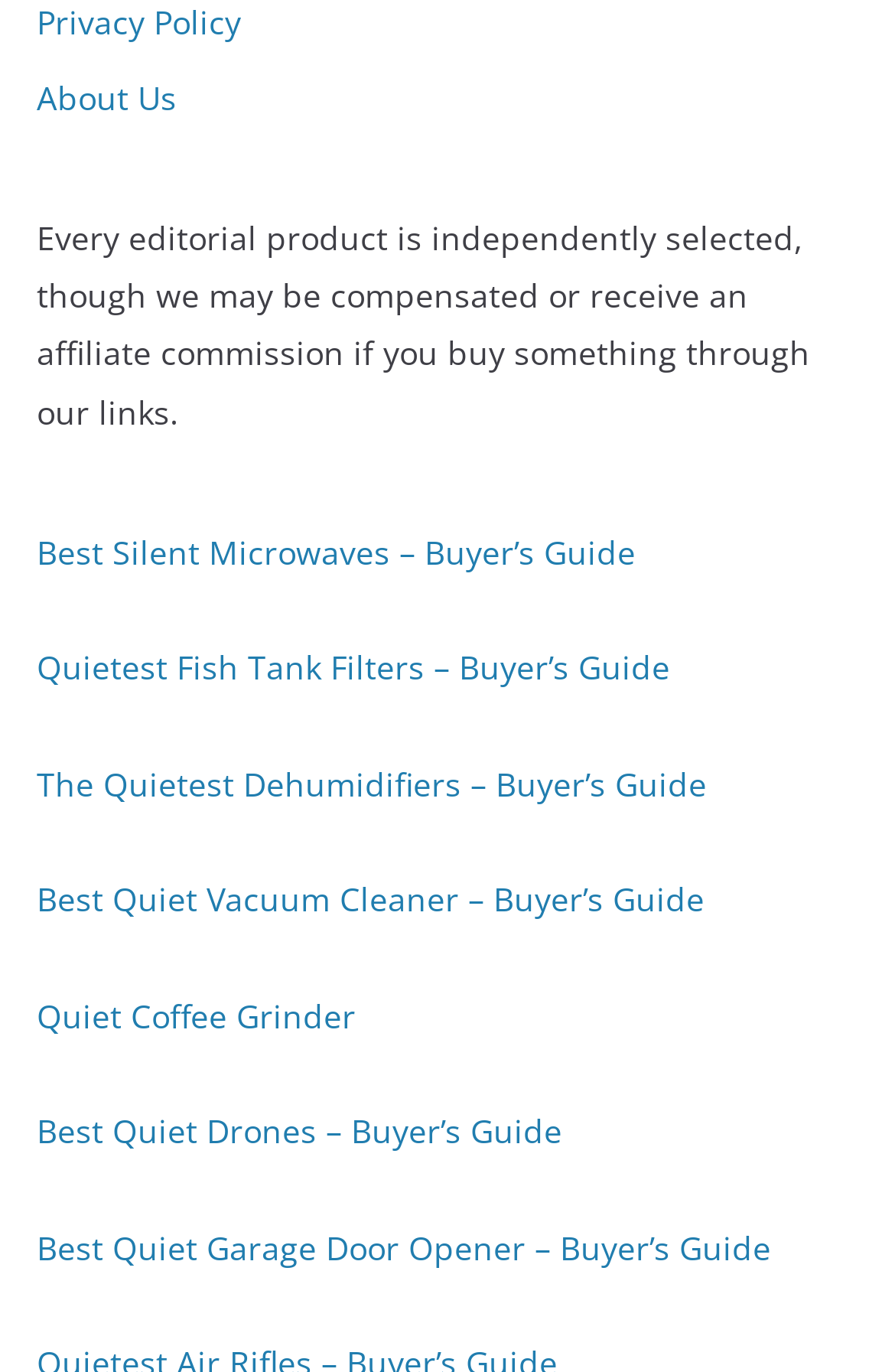Can you identify the bounding box coordinates of the clickable region needed to carry out this instruction: 'Check the quiet coffee grinder guide'? The coordinates should be four float numbers within the range of 0 to 1, stated as [left, top, right, bottom].

[0.041, 0.724, 0.397, 0.756]